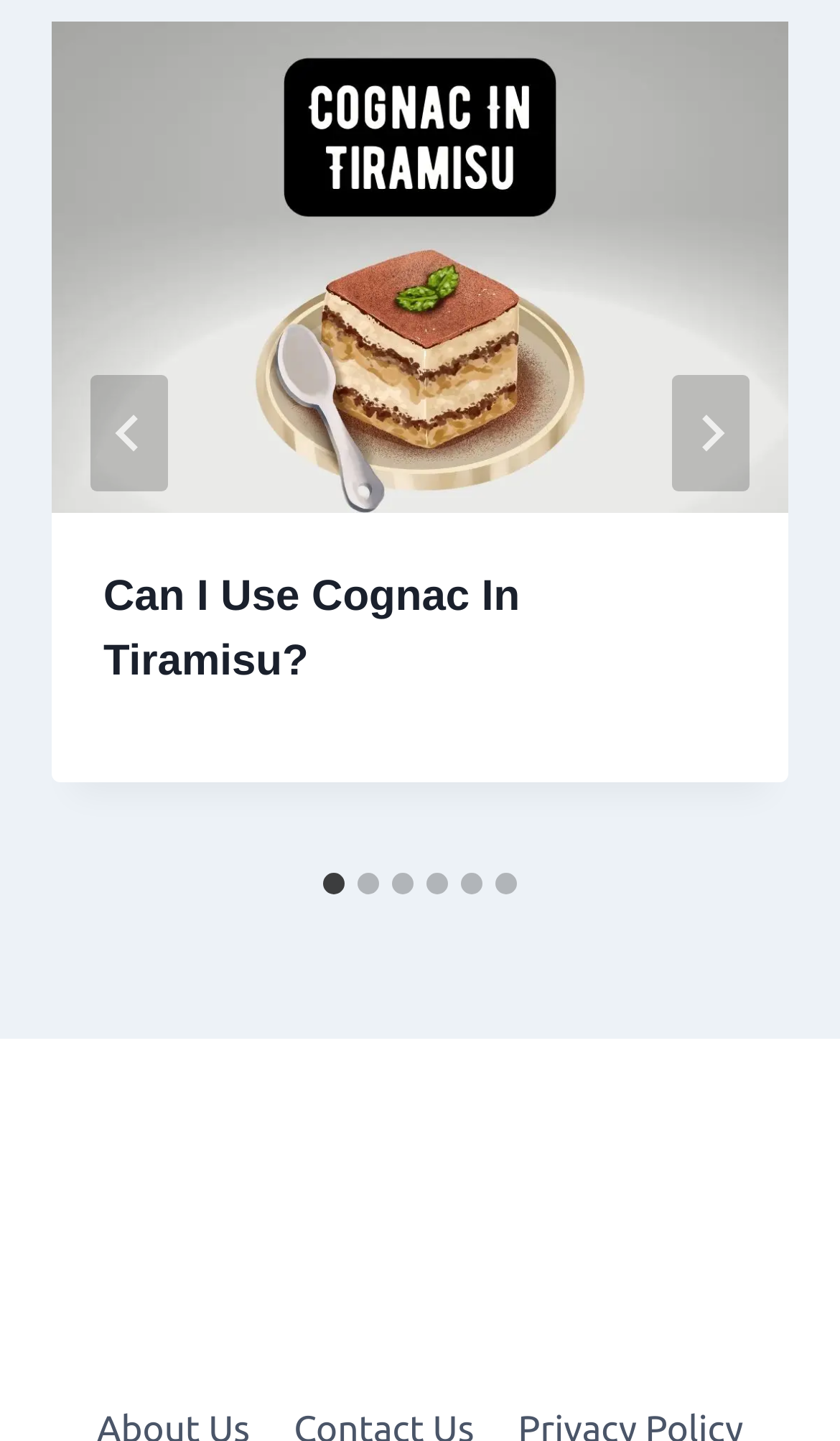Provide the bounding box coordinates in the format (top-left x, top-left y, bottom-right x, bottom-right y). All values are floating point numbers between 0 and 1. Determine the bounding box coordinate of the UI element described as: aria-label="Next"

[0.8, 0.261, 0.892, 0.341]